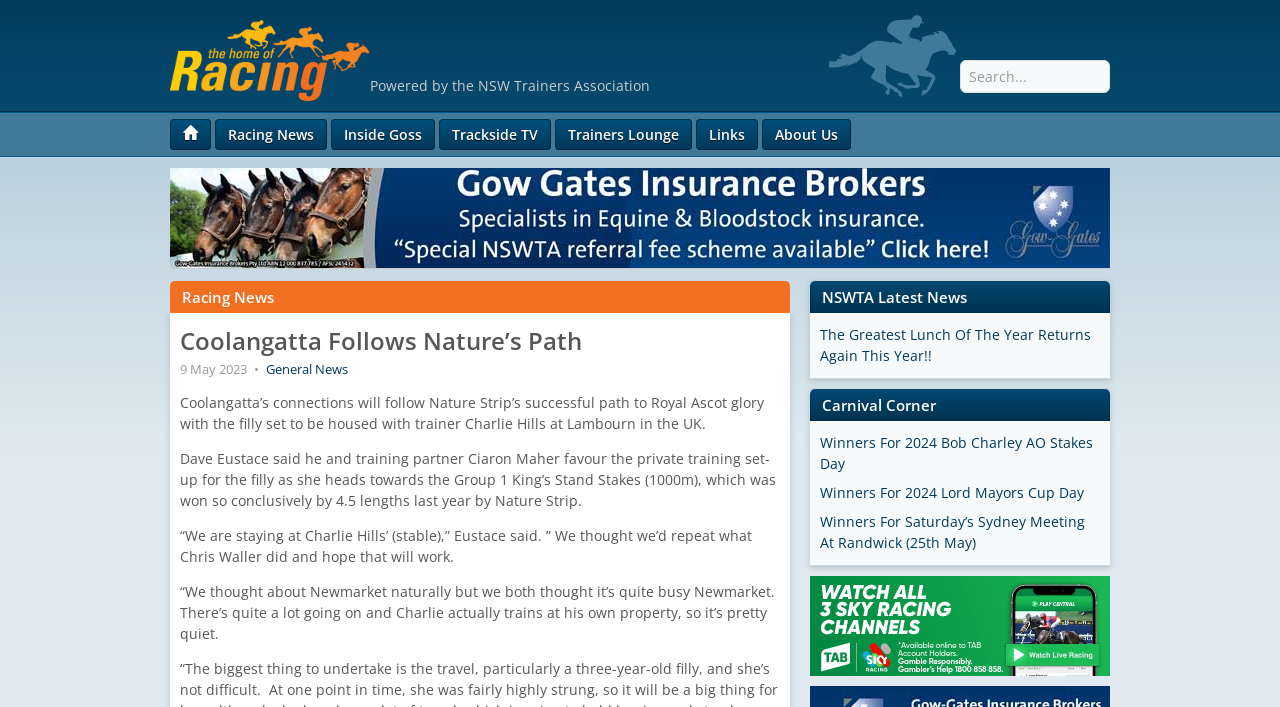Please give a short response to the question using one word or a phrase:
Who is the trainer of Coolangatta?

Charlie Hills